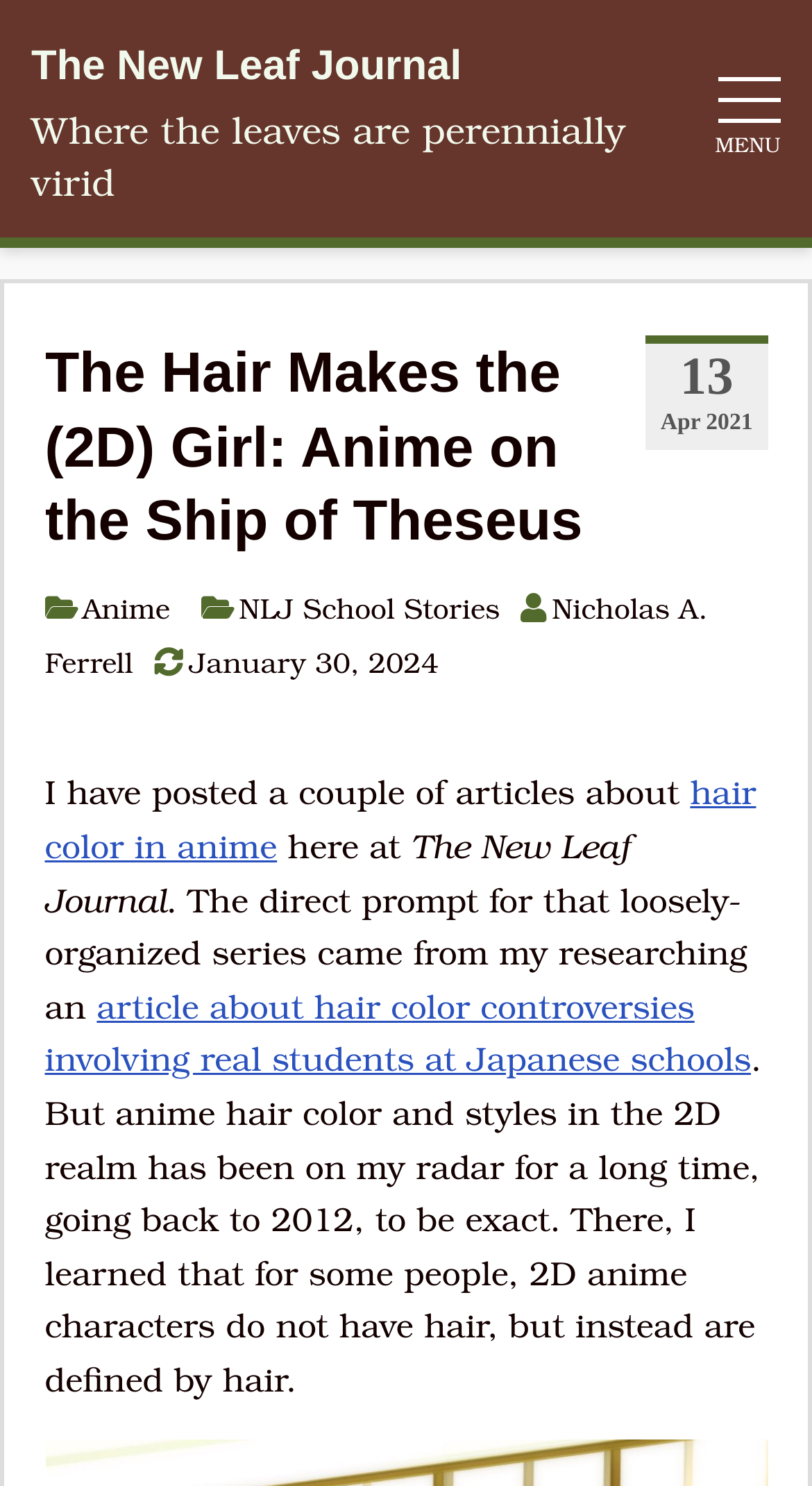How many articles are mentioned in the text?
Provide a well-explained and detailed answer to the question.

I counted the number of articles mentioned in the text by looking for phrases that indicate a reference to a specific article. I found two such phrases: 'I have posted a couple of articles about' and 'an article about hair color controversies involving real students at Japanese schools'. This suggests that two articles are mentioned in the text.